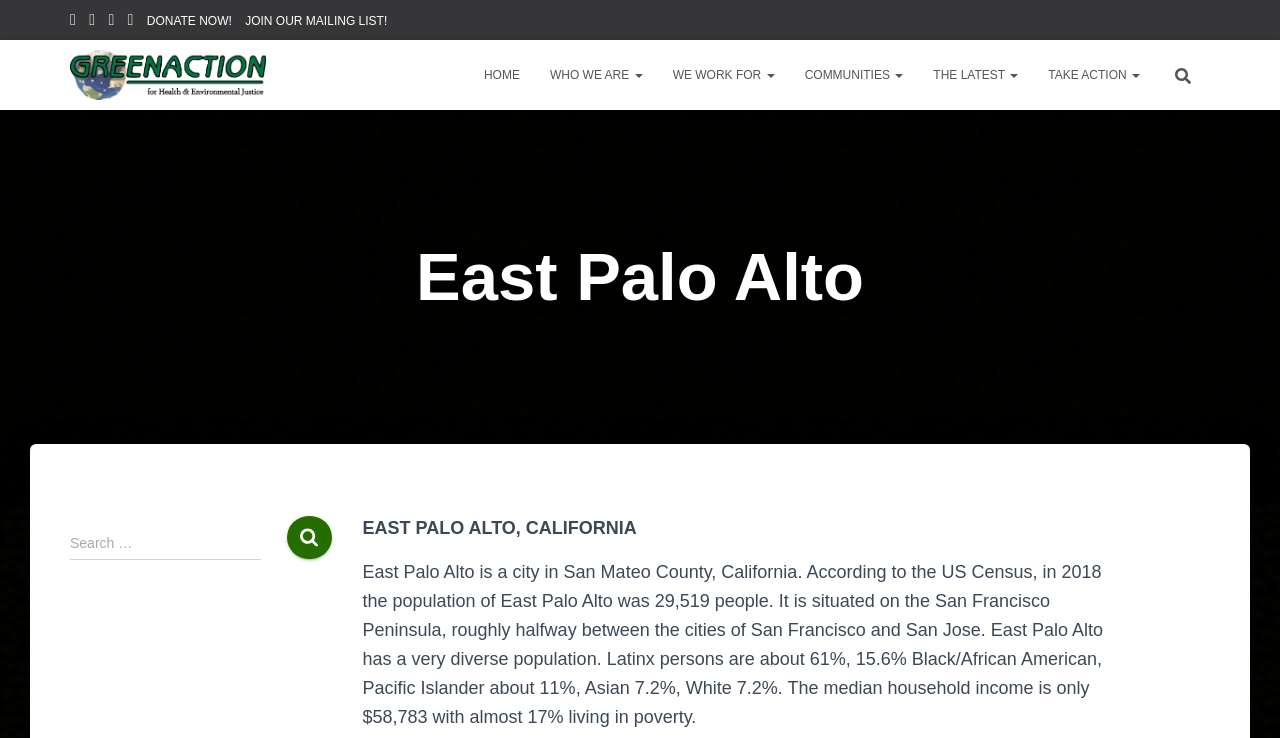Answer the question in a single word or phrase:
What is the name of the city described on this webpage?

East Palo Alto